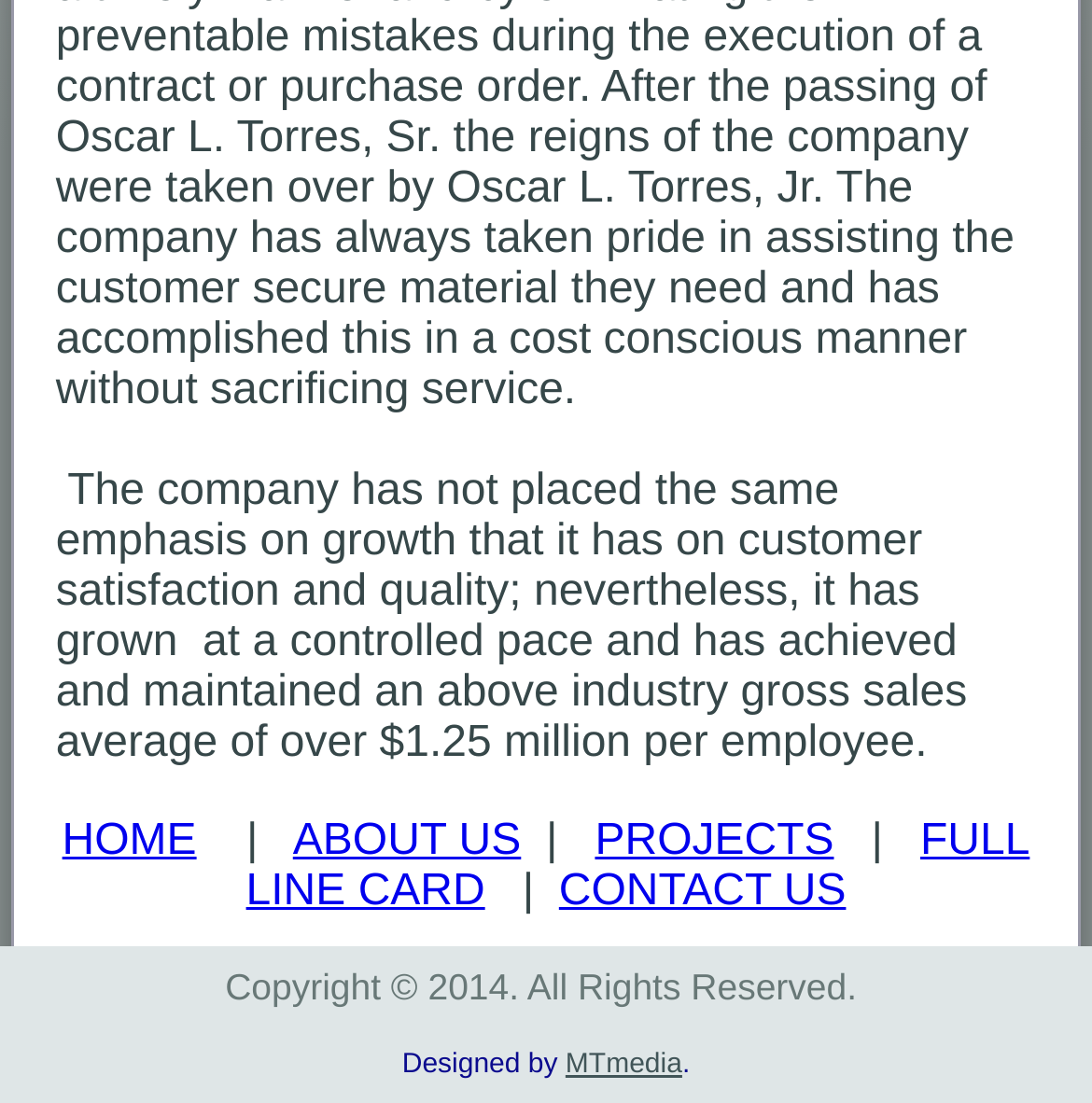Please predict the bounding box coordinates (top-left x, top-left y, bottom-right x, bottom-right y) for the UI element in the screenshot that fits the description: CONTACT US

[0.512, 0.786, 0.775, 0.829]